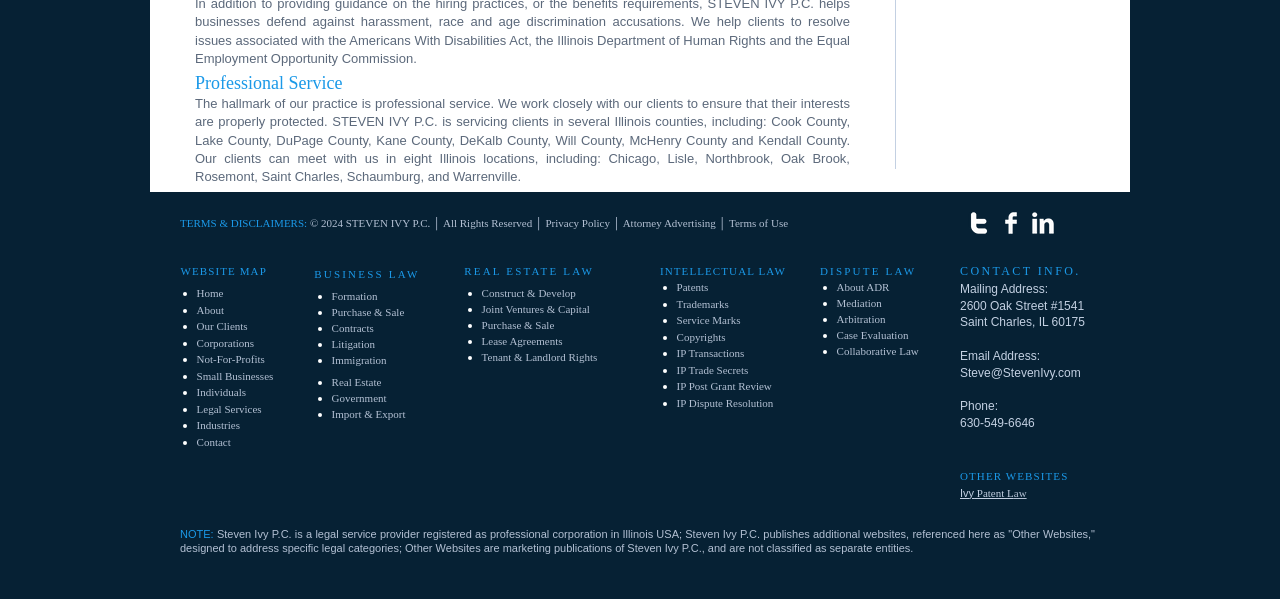Carefully examine the image and provide an in-depth answer to the question: What is the purpose of the 'Terms & DISCLAIMERS' section?

The 'Terms & DISCLAIMERS' section is located at the bottom of the webpage and contains links to 'Privacy Policy', 'Attorney Advertising', and 'Terms of Use', which suggests that its purpose is to provide legal information to users.